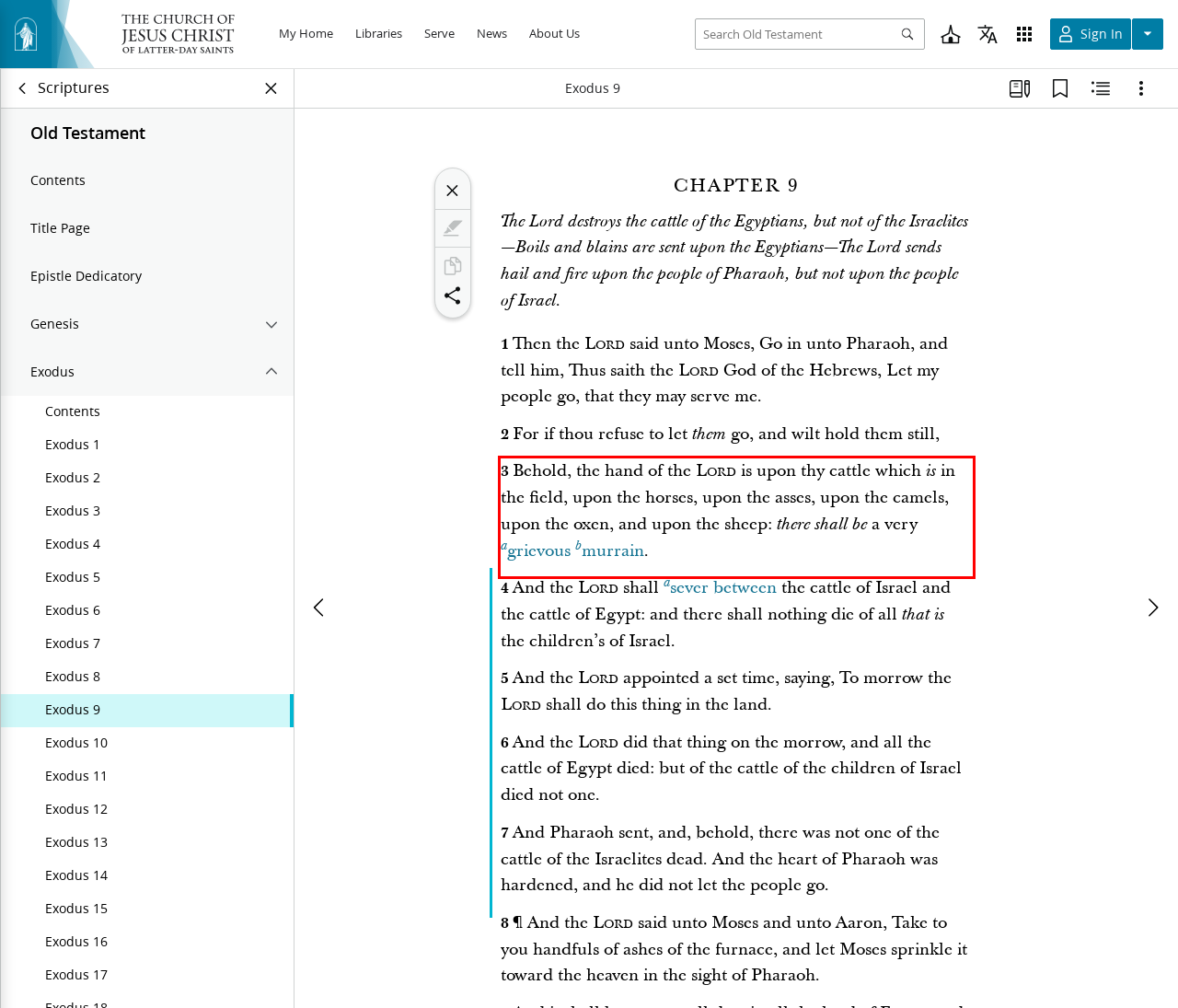Analyze the screenshot of a webpage where a red rectangle is bounding a UI element. Extract and generate the text content within this red bounding box.

3 Behold, the hand of the Lord is upon thy cattle which is in the field, upon the horses, upon the asses, upon the camels, upon the oxen, and upon the sheep: there shall be a very grievous murrain.